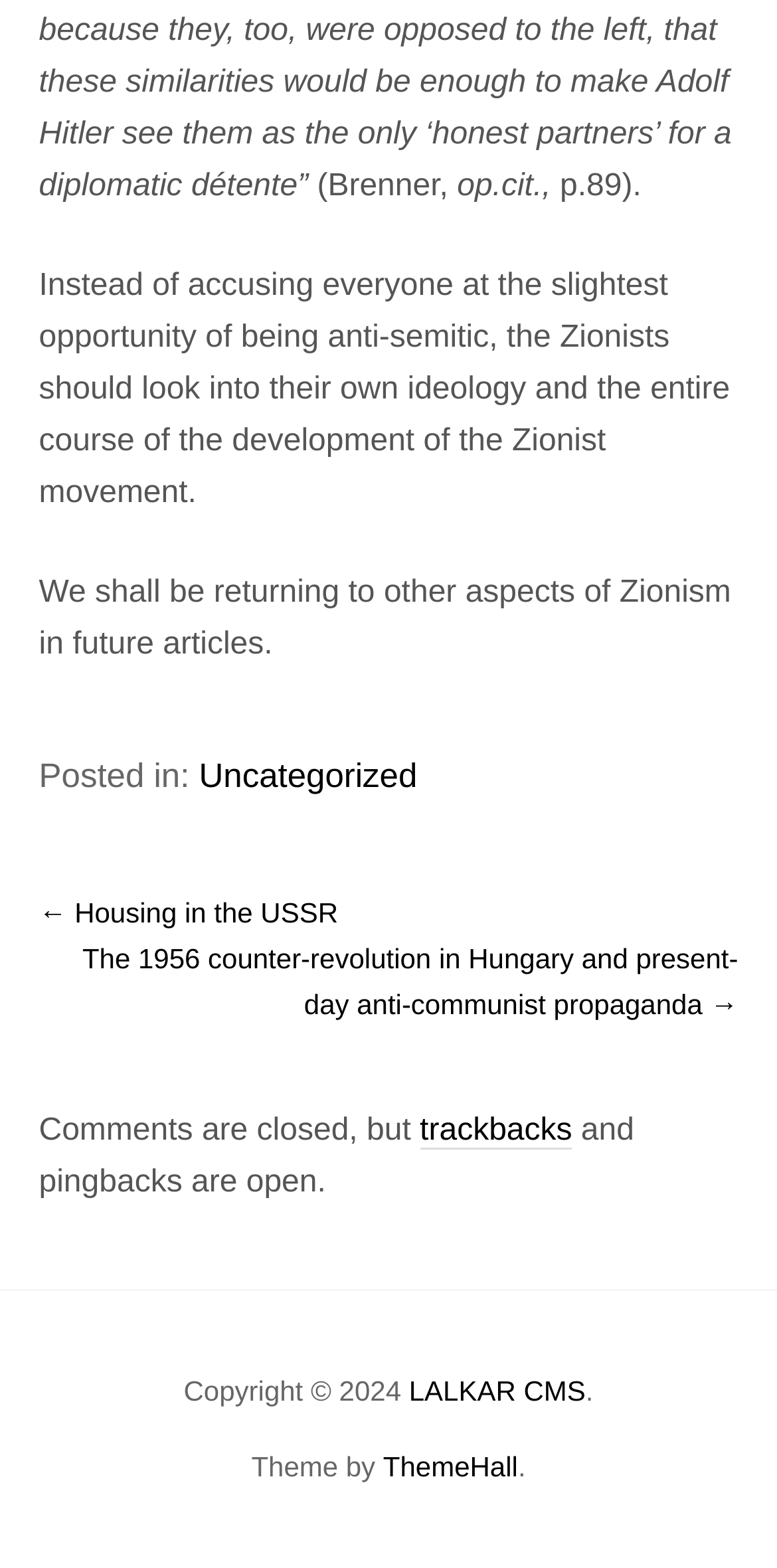Provide a short, one-word or phrase answer to the question below:
What is the name of the CMS used?

LALKAR CMS